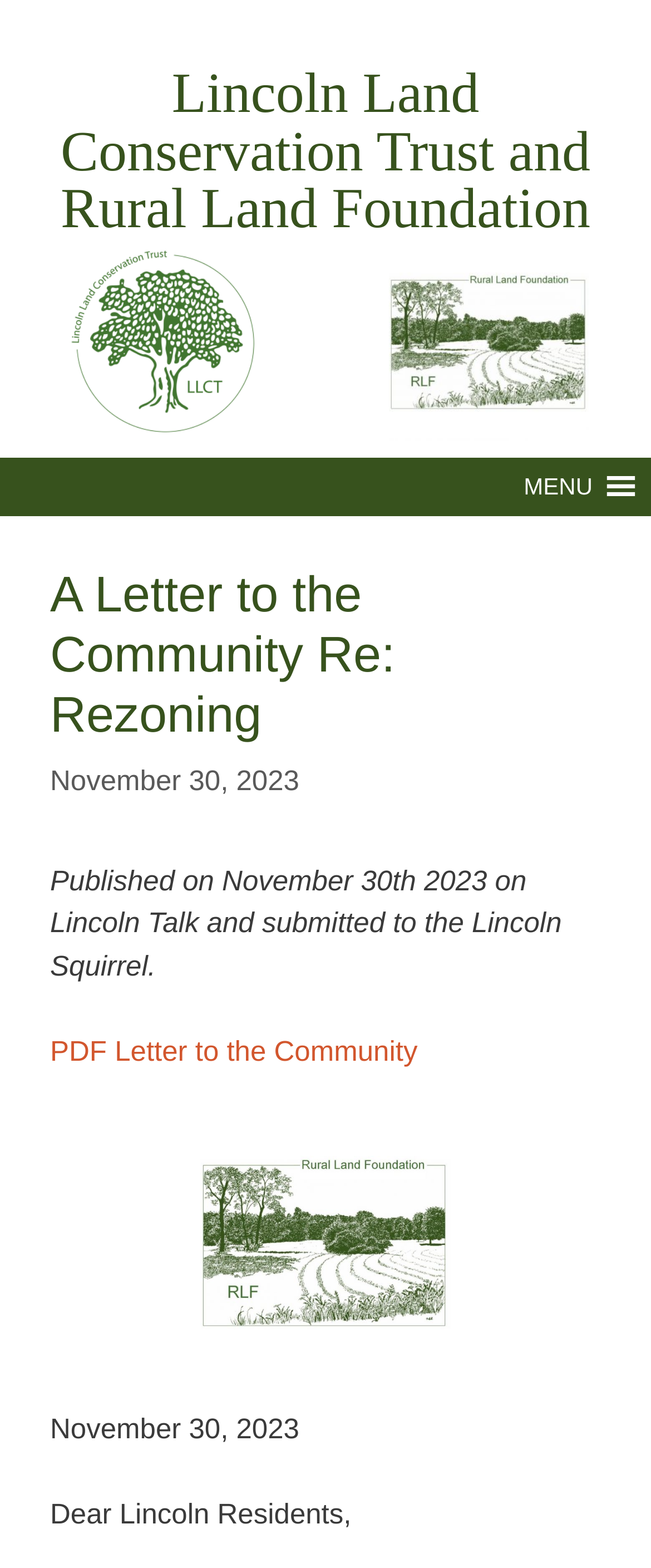Please determine the bounding box coordinates for the UI element described as: "MENUMENU".

[0.805, 0.291, 0.91, 0.329]